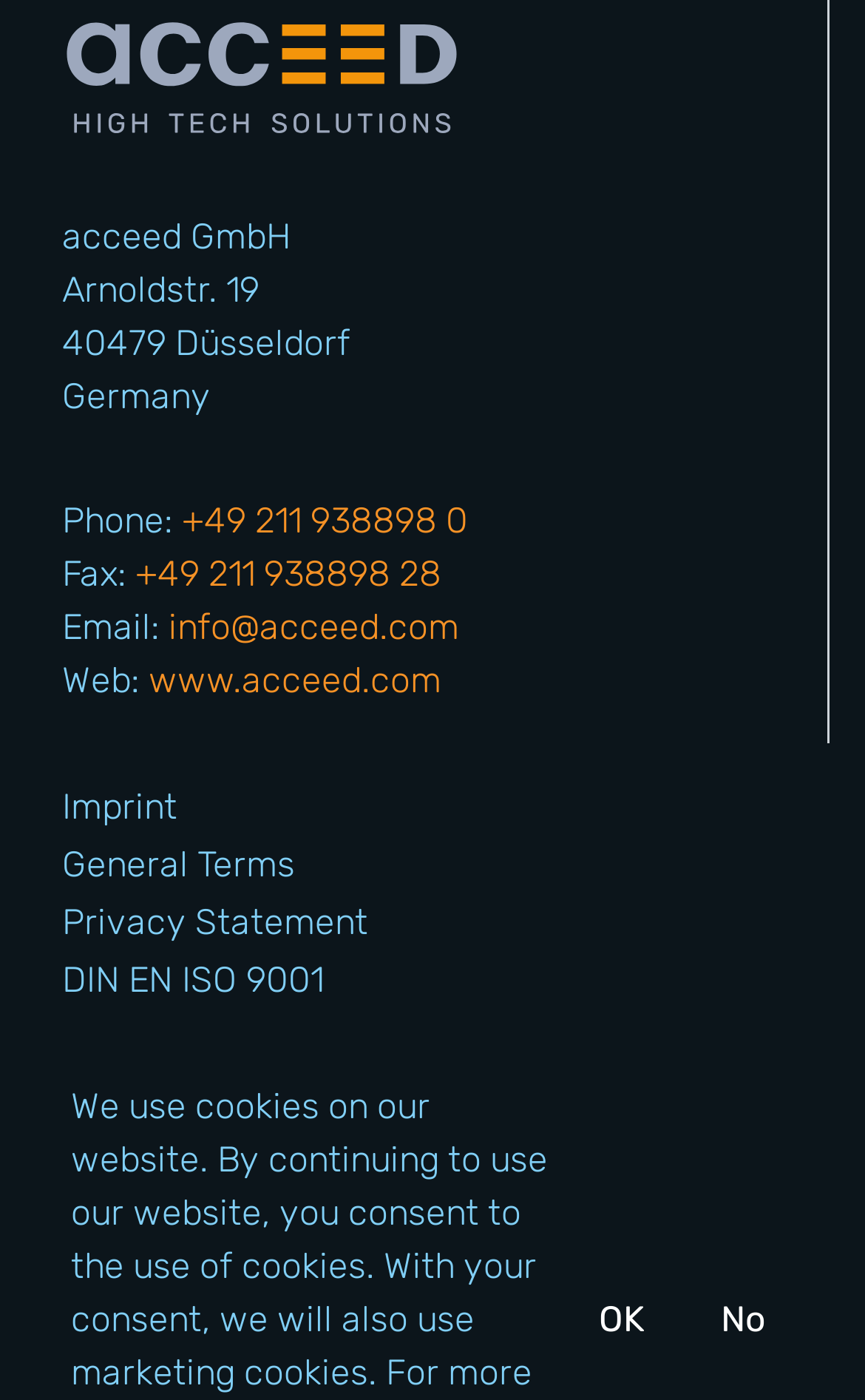What is the phone number?
Look at the image and respond with a one-word or short-phrase answer.

+49 211 938898 0